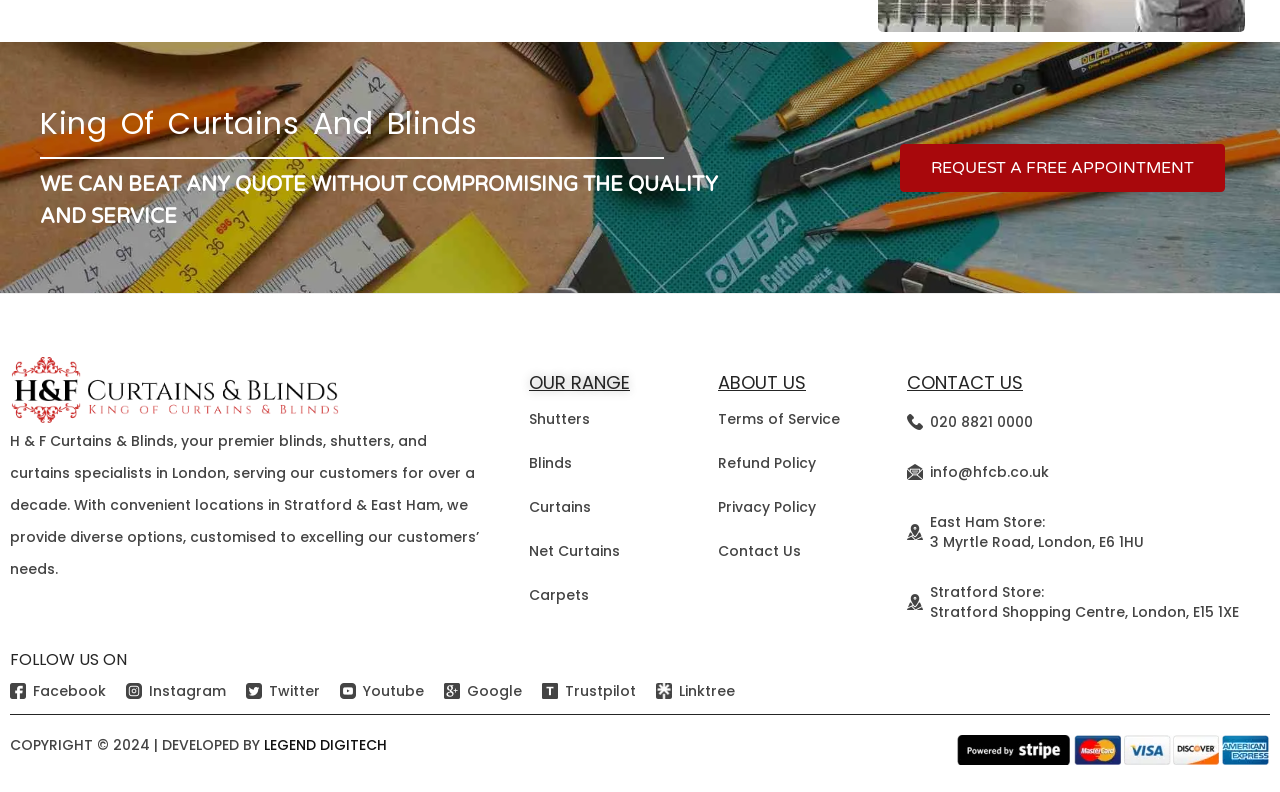Please reply to the following question with a single word or a short phrase:
What social media platforms is the company on?

Facebook, Instagram, Twitter, Youtube, Google, Trustpilot, Linktree